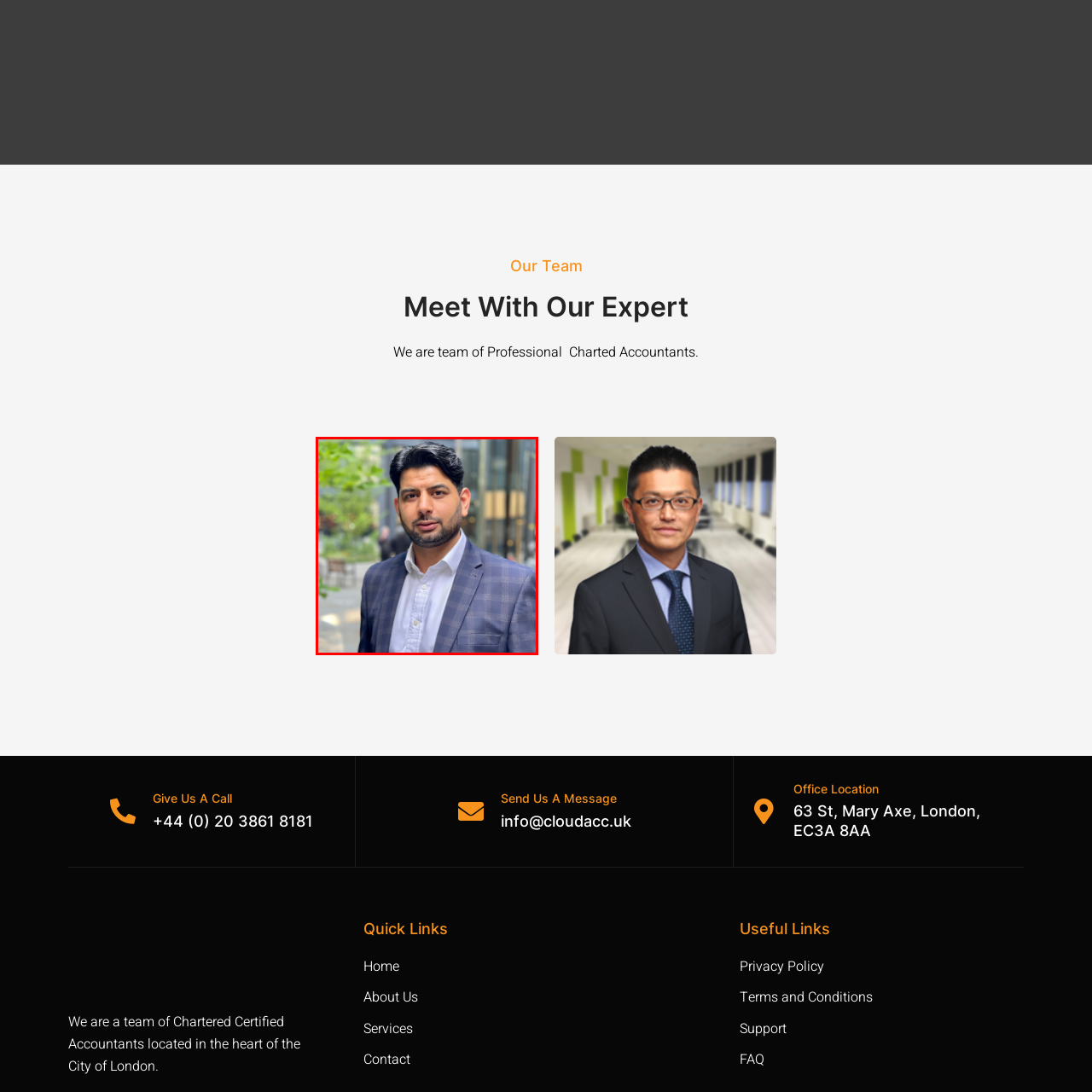Describe fully the image that is contained within the red bounding box.

This image features a professionally dressed individual standing outdoors in a city setting. He is wearing a stylish plaid blazer over a crisp white shirt, conveying a sense of professionalism and confidence. With a well-groomed beard and neatly styled hair, he presents a poised demeanor, making him a fitting representative for a team of Chartered Certified Accountants. The background showcases a vibrant urban environment, hinting at a dynamic workplace. This individual is part of a team dedicated to delivering expert financial services, embodying the professionalism and skill associated with the accounting profession.